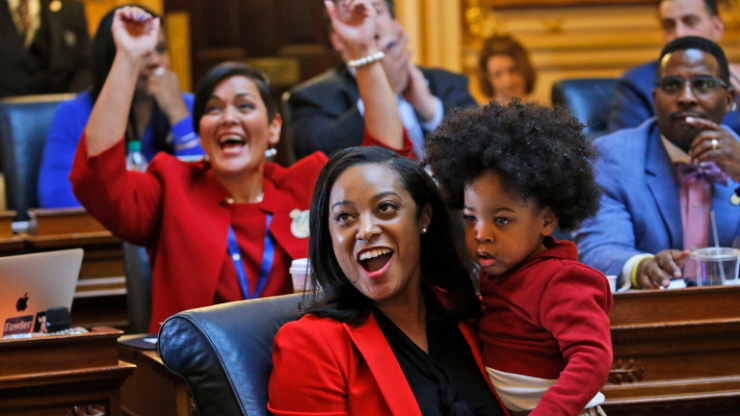Please analyze the image and give a detailed answer to the question:
What is the age of the person Hala Ayala is holding?

The image shows Hala Ayala holding a child, which suggests that the person she is holding is a young individual, likely her own child, as indicated by the caption.